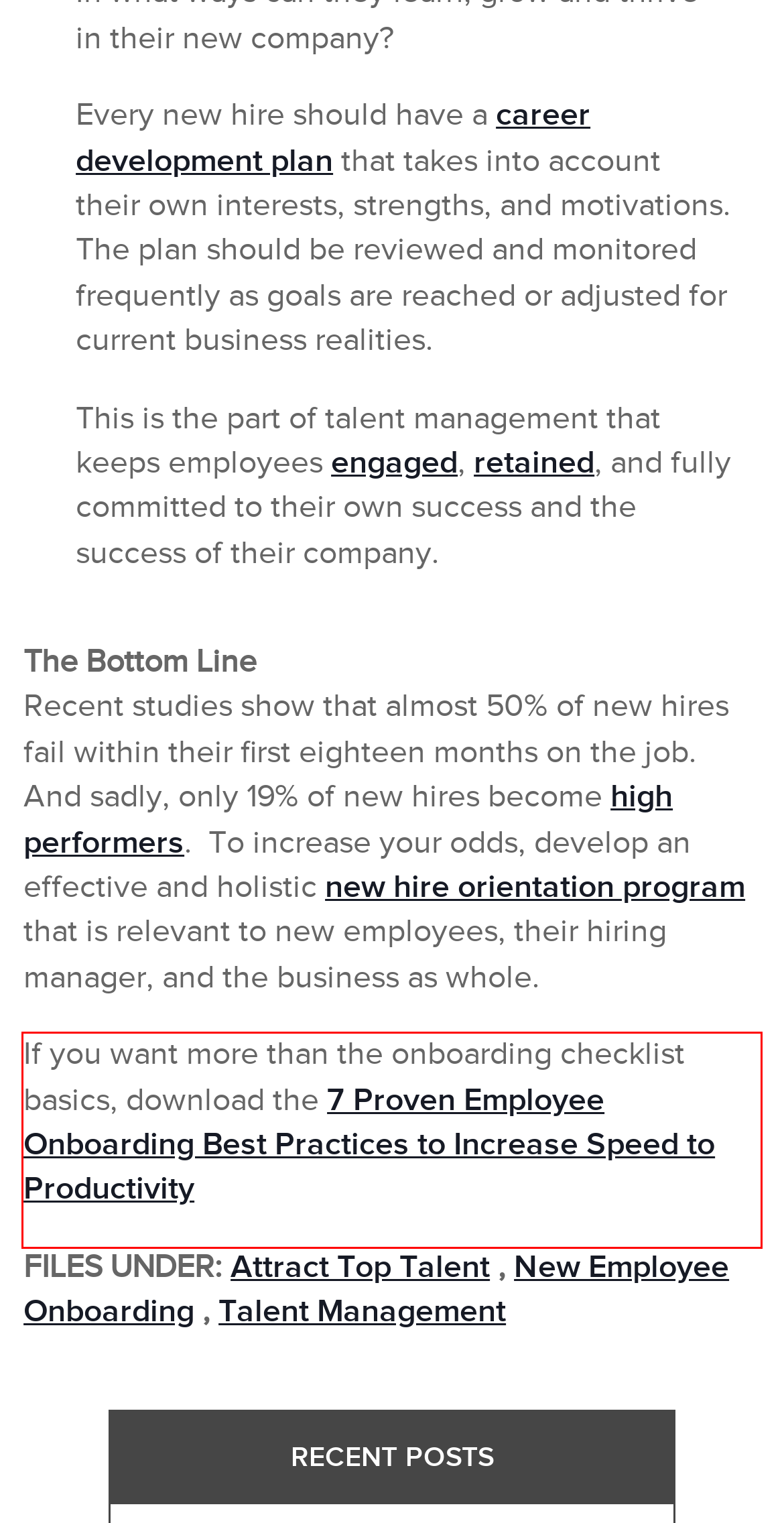Please examine the webpage screenshot containing a red bounding box and use OCR to recognize and output the text inside the red bounding box.

If you want more than the onboarding checklist basics, download the 7 Proven Employee Onboarding Best Practices to Increase Speed to Productivity